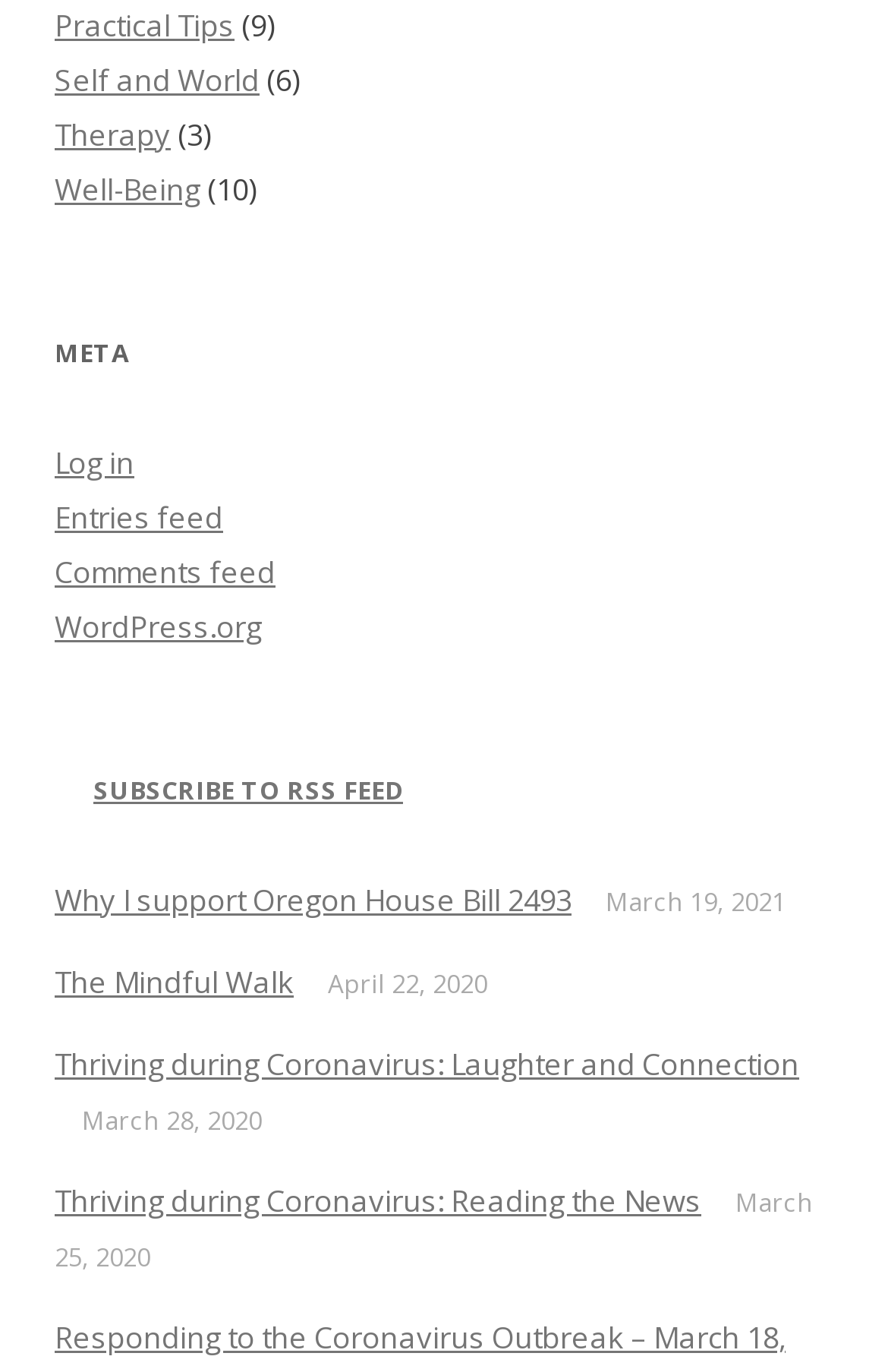Answer briefly with one word or phrase:
What is the purpose of the link 'RSS'?

Subscribe to RSS feed